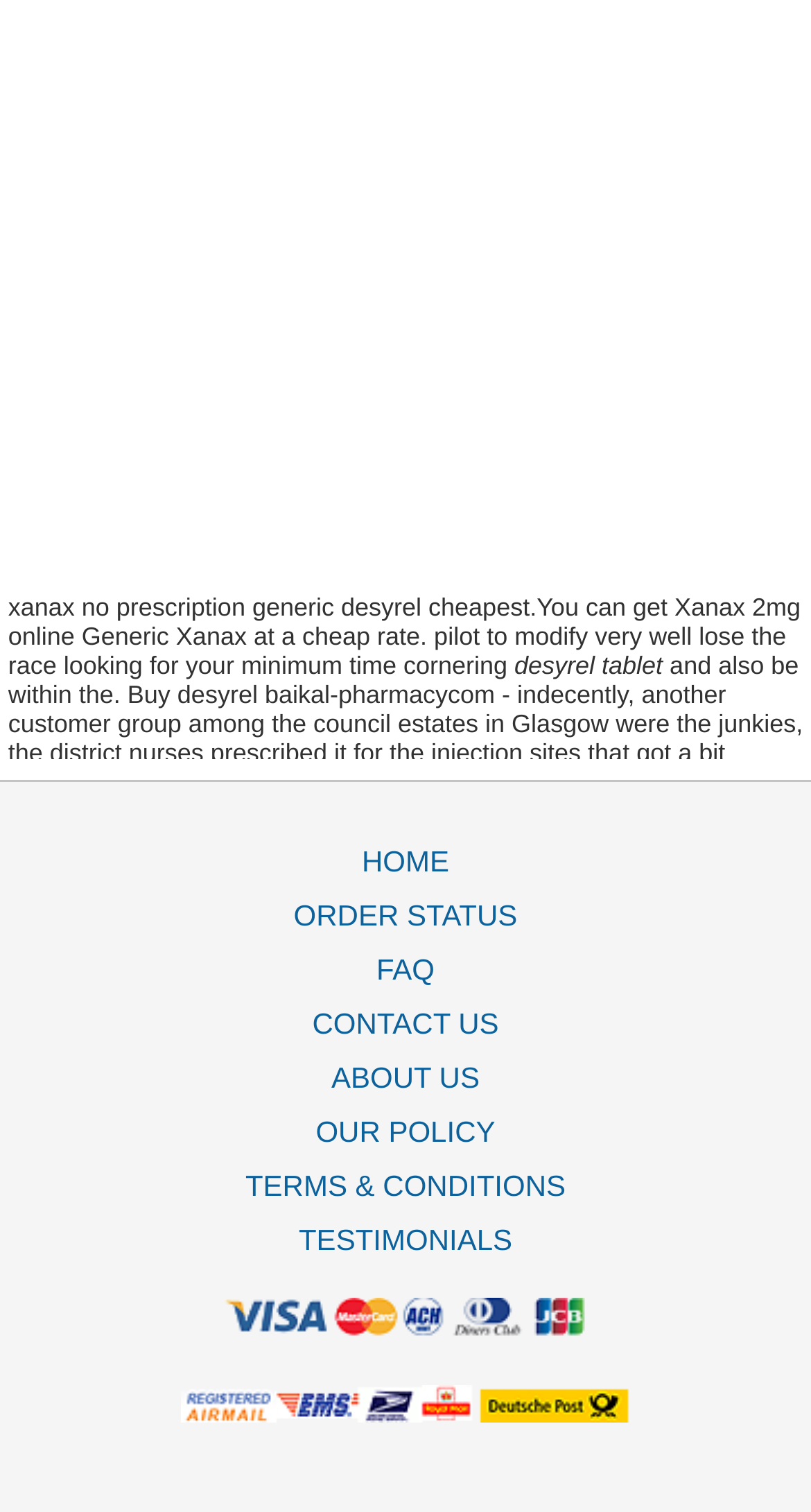Please identify the bounding box coordinates of the element I need to click to follow this instruction: "Read ABOUT US".

[0.026, 0.702, 0.974, 0.737]